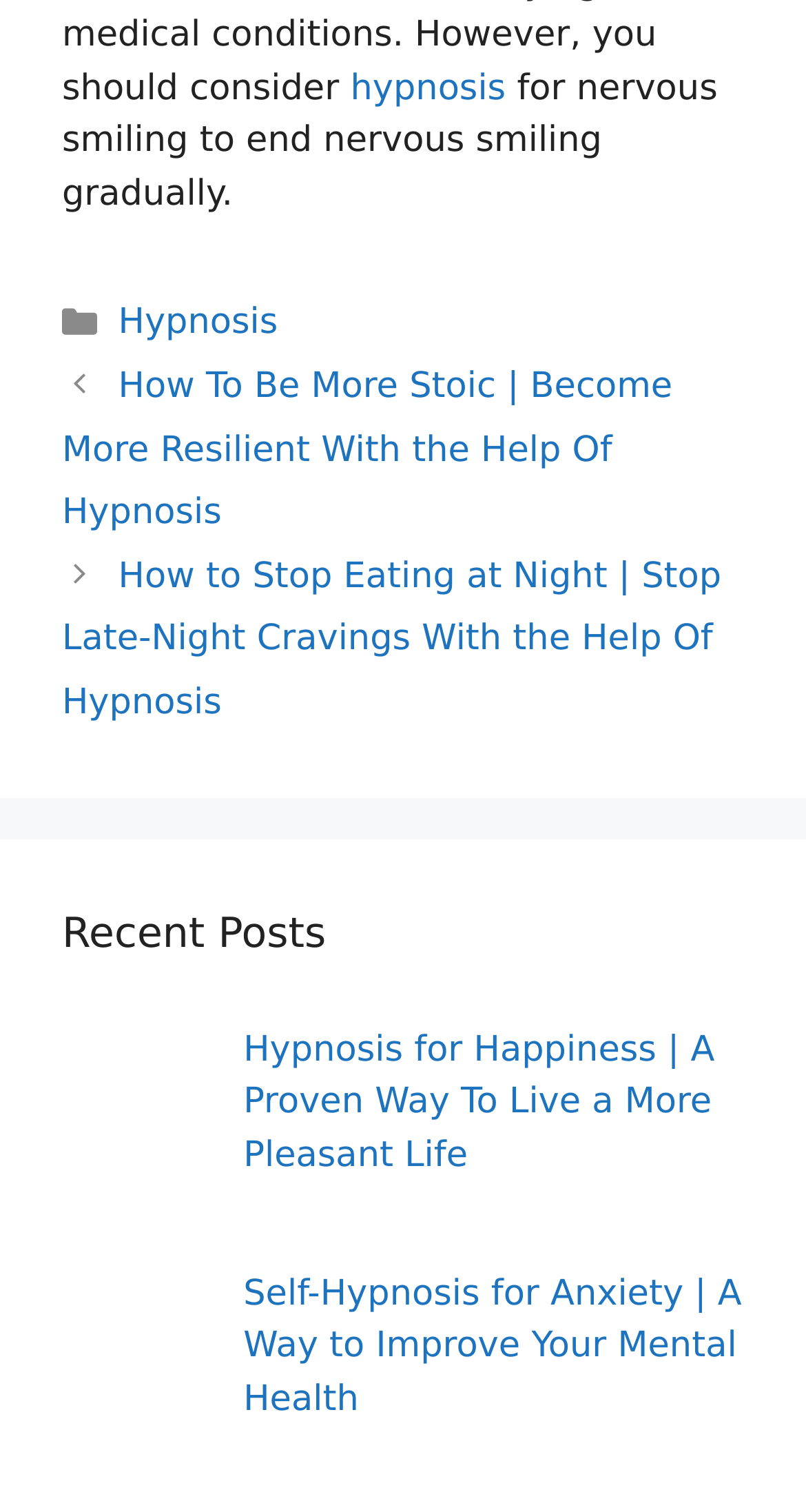Extract the bounding box coordinates for the HTML element that matches this description: "Strains, Plasmids and Primers". The coordinates should be four float numbers between 0 and 1, i.e., [left, top, right, bottom].

None